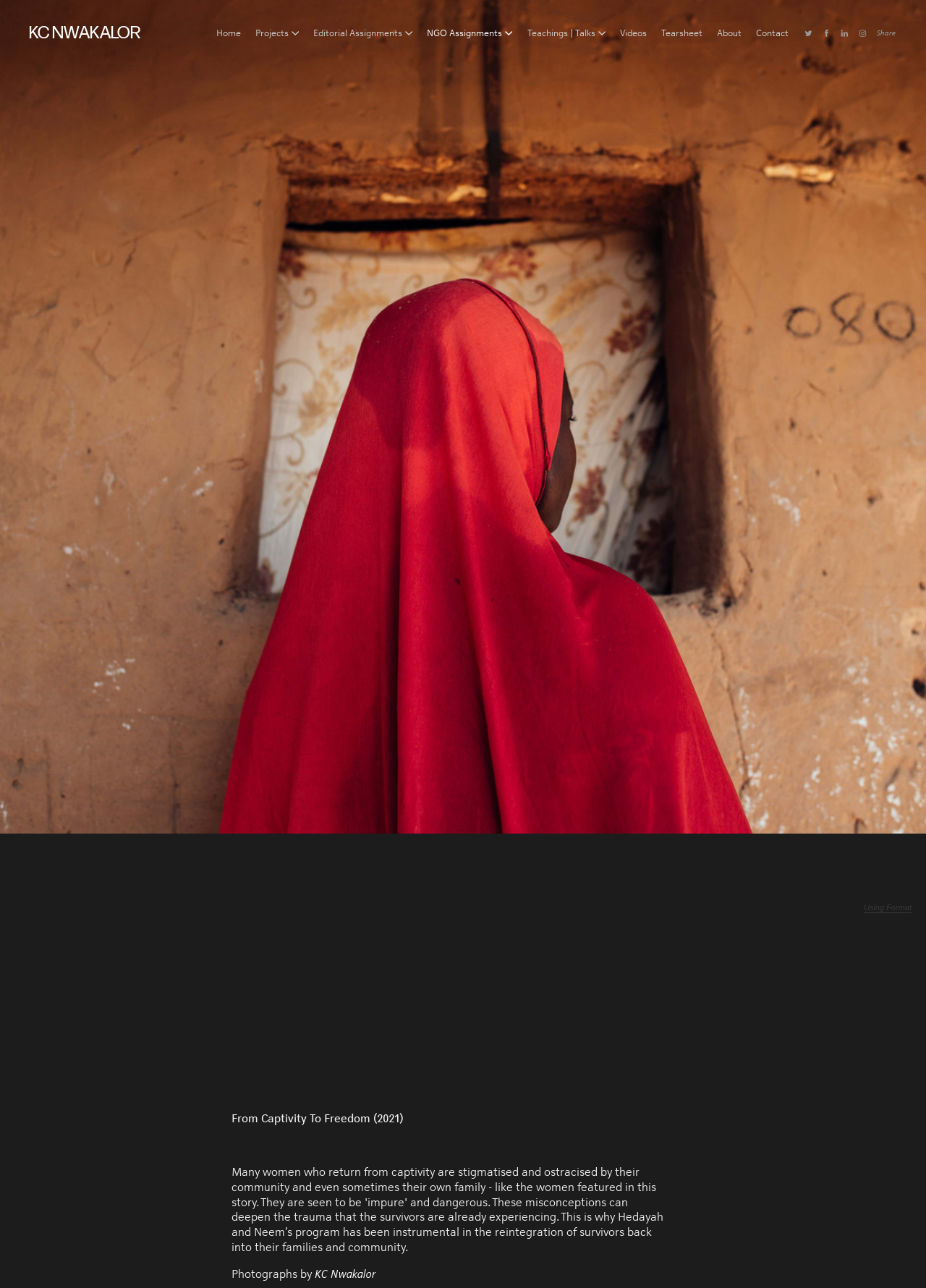Using the provided description Landmine Crisis in north-east Nigeria, find the bounding box coordinates for the UI element. Provide the coordinates in (top-left x, top-left y, bottom-right x, bottom-right y) format, ensuring all values are between 0 and 1.

[0.322, 0.725, 0.678, 0.757]